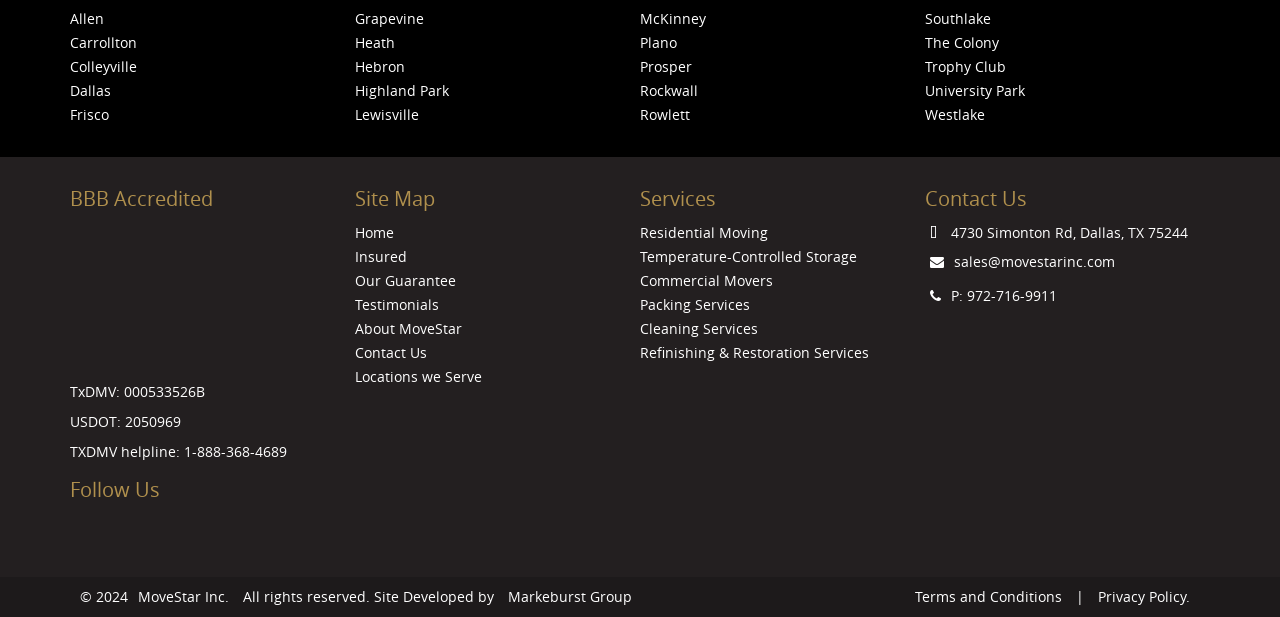Please find the bounding box coordinates for the clickable element needed to perform this instruction: "Click on the 'Allen' link".

[0.055, 0.014, 0.081, 0.045]